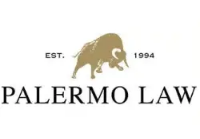Answer this question using a single word or a brief phrase:
What is the establishment year of Palermo Law?

1994